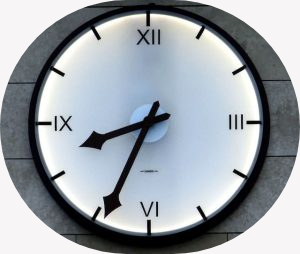Provide a comprehensive description of the image.

The image depicts a wall clock displaying the time as 8:34. The clock features a minimalist design with a black circular frame and a smooth, white face. The hour and minute hands are strikingly designed in a bold black, with the minute hand pointing slightly past the 6, and the hour hand between the 8 and 9, suggesting it’s late in the morning or early evening. Roman numerals mark the hours, with XII at the top, and other numerals laid out neatly around the face. The clock's simplicity and elegance reflect a modern aesthetic, emphasizing the importance of time management and perhaps hinting at a moment of contemplation or reflection regarding relationships and personal growth, as suggested by the surrounding text that discusses vulnerability and accountability in partnerships.